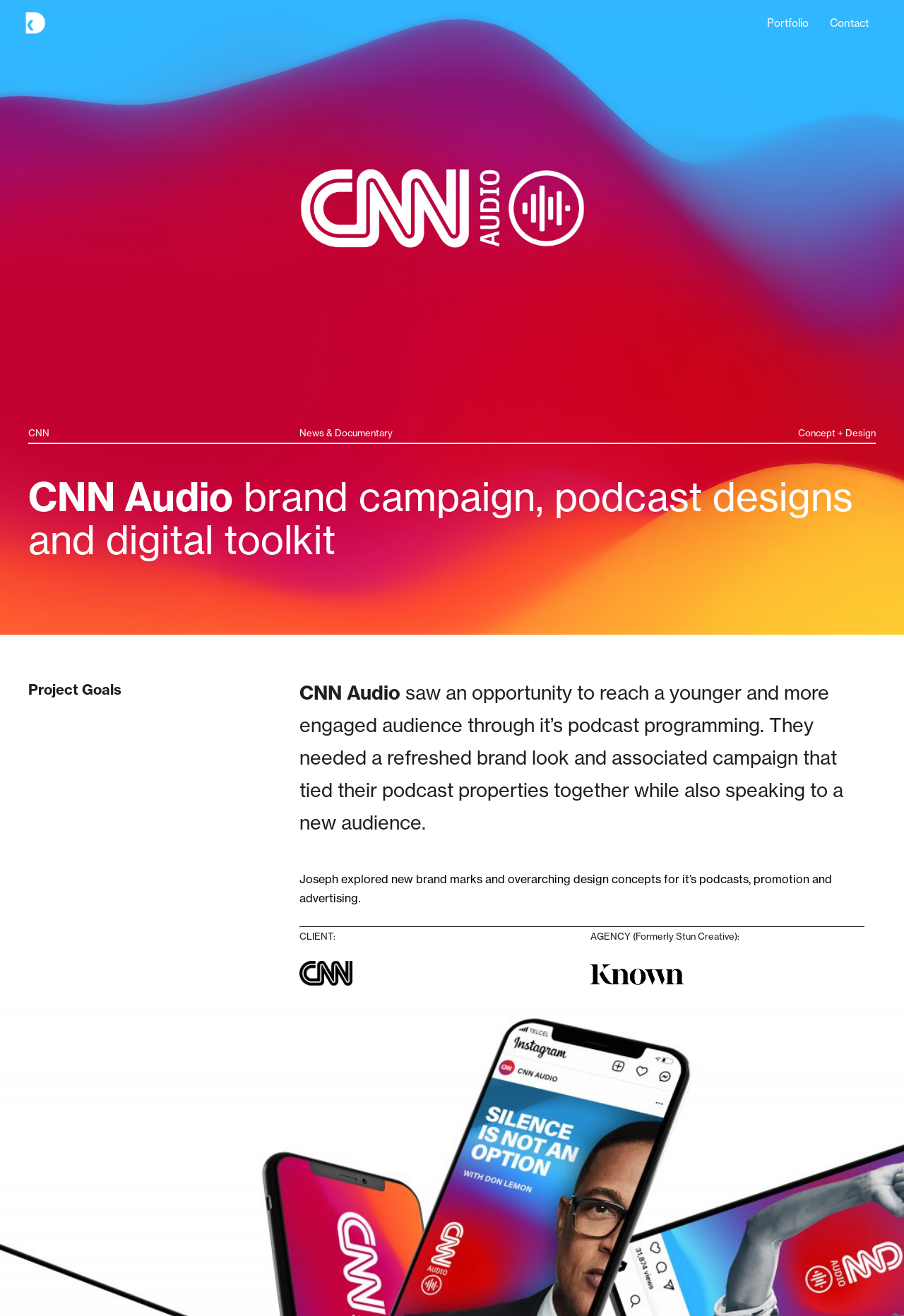Bounding box coordinates are specified in the format (top-left x, top-left y, bottom-right x, bottom-right y). All values are floating point numbers bounded between 0 and 1. Please provide the bounding box coordinate of the region this sentence describes: Contact

[0.906, 0.009, 0.973, 0.026]